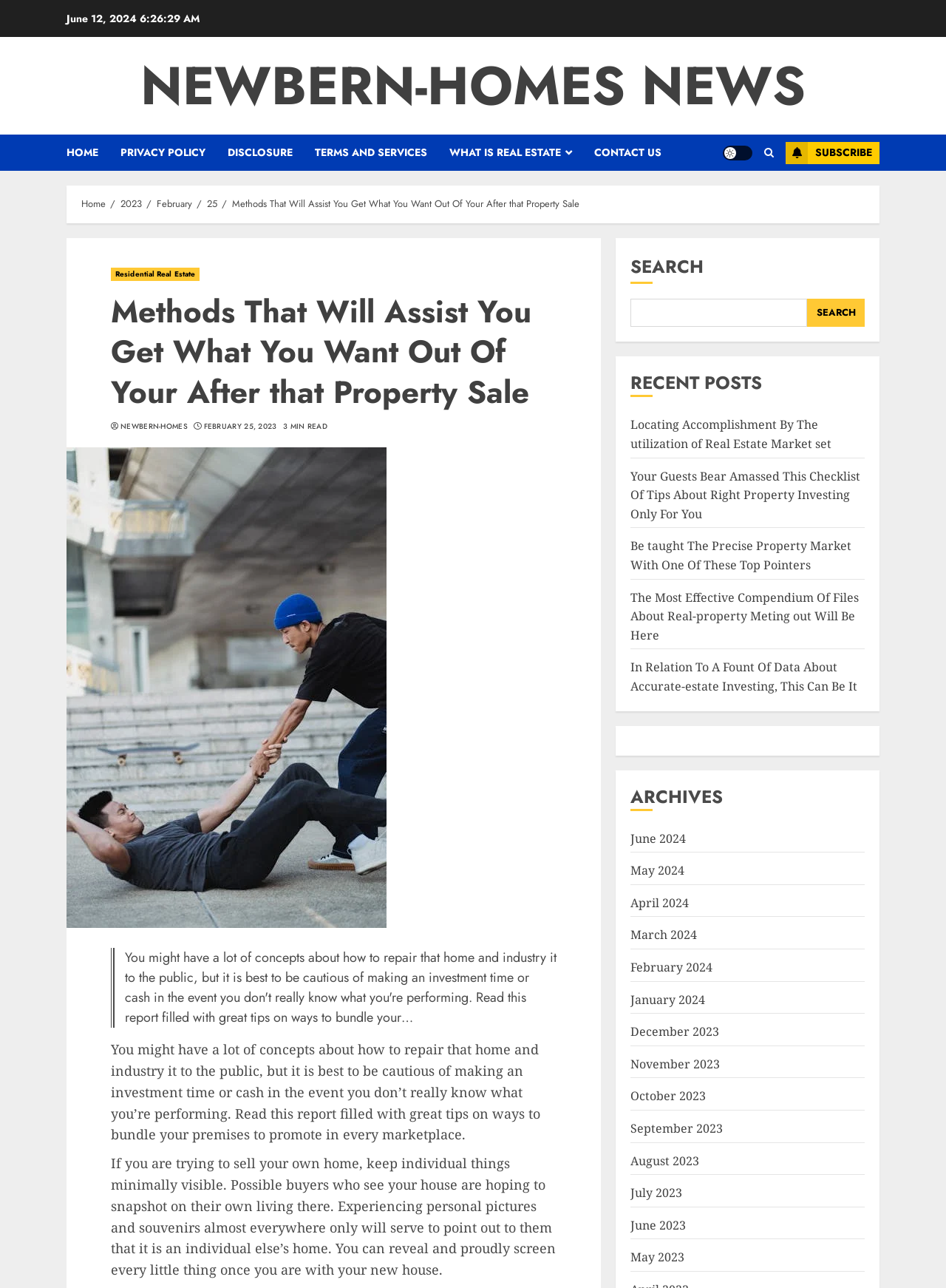Can you extract the headline from the webpage for me?

Methods That Will Assist You Get What You Want Out Of Your After that Property Sale